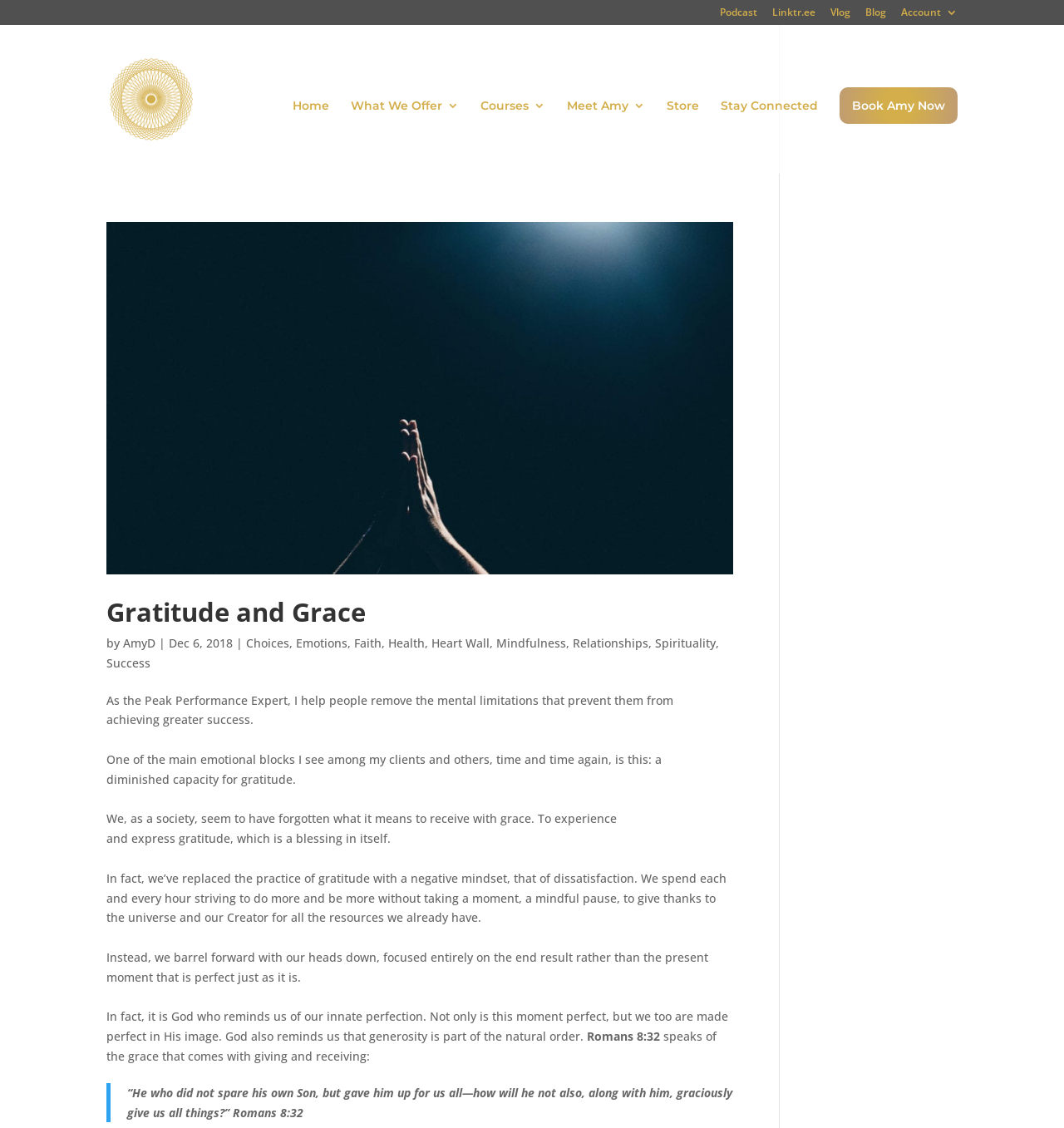Find the bounding box coordinates of the clickable element required to execute the following instruction: "Explore the 'Store' section". Provide the coordinates as four float numbers between 0 and 1, i.e., [left, top, right, bottom].

[0.627, 0.088, 0.657, 0.154]